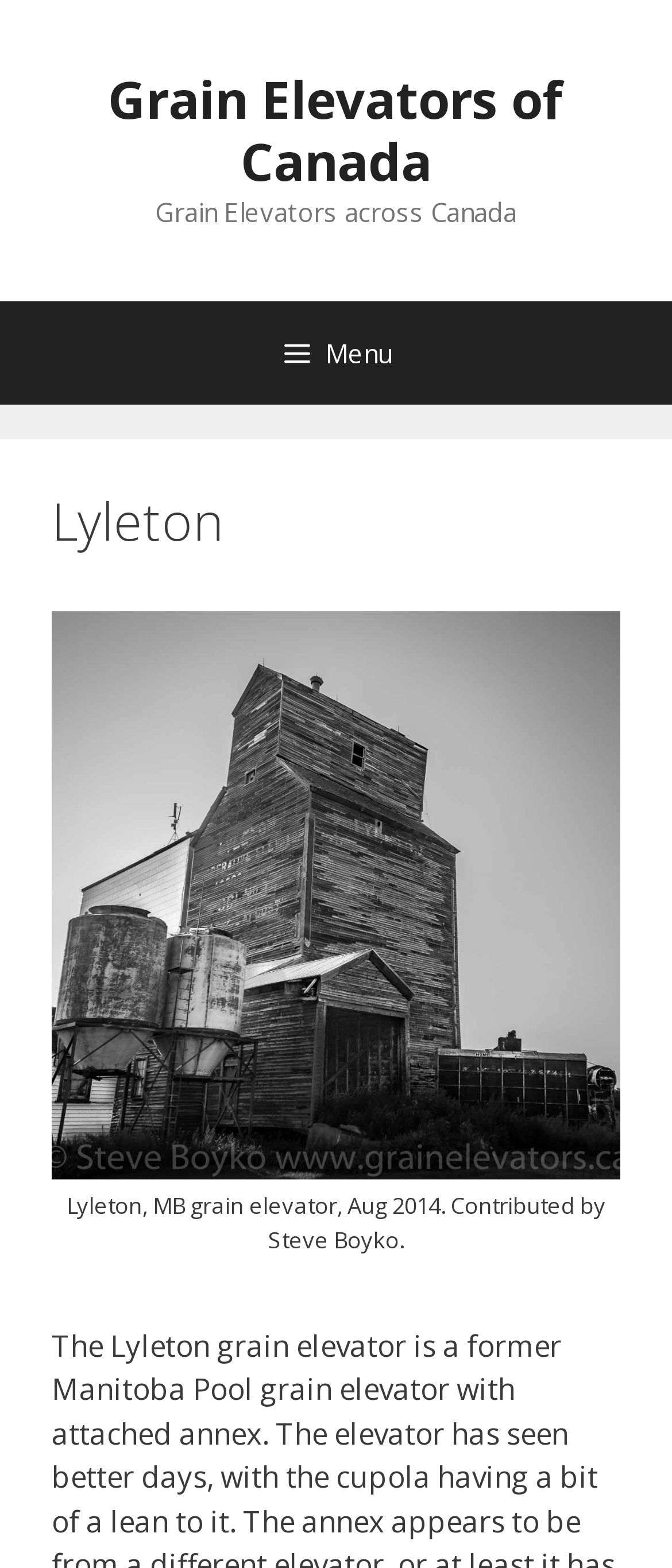Locate the bounding box of the UI element described by: "Grain Elevators of Canada" in the given webpage screenshot.

[0.16, 0.041, 0.84, 0.125]